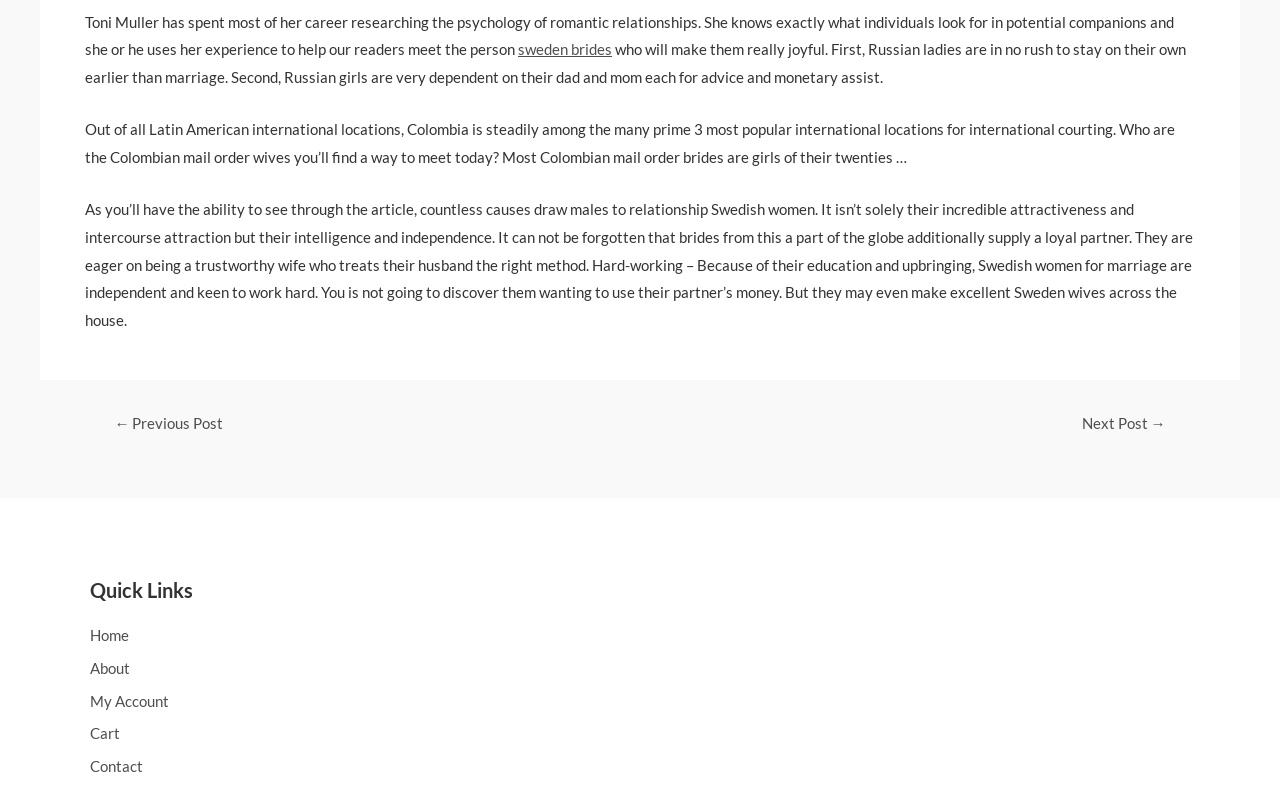Given the webpage screenshot, identify the bounding box of the UI element that matches this description: "Cookies Policy".

None